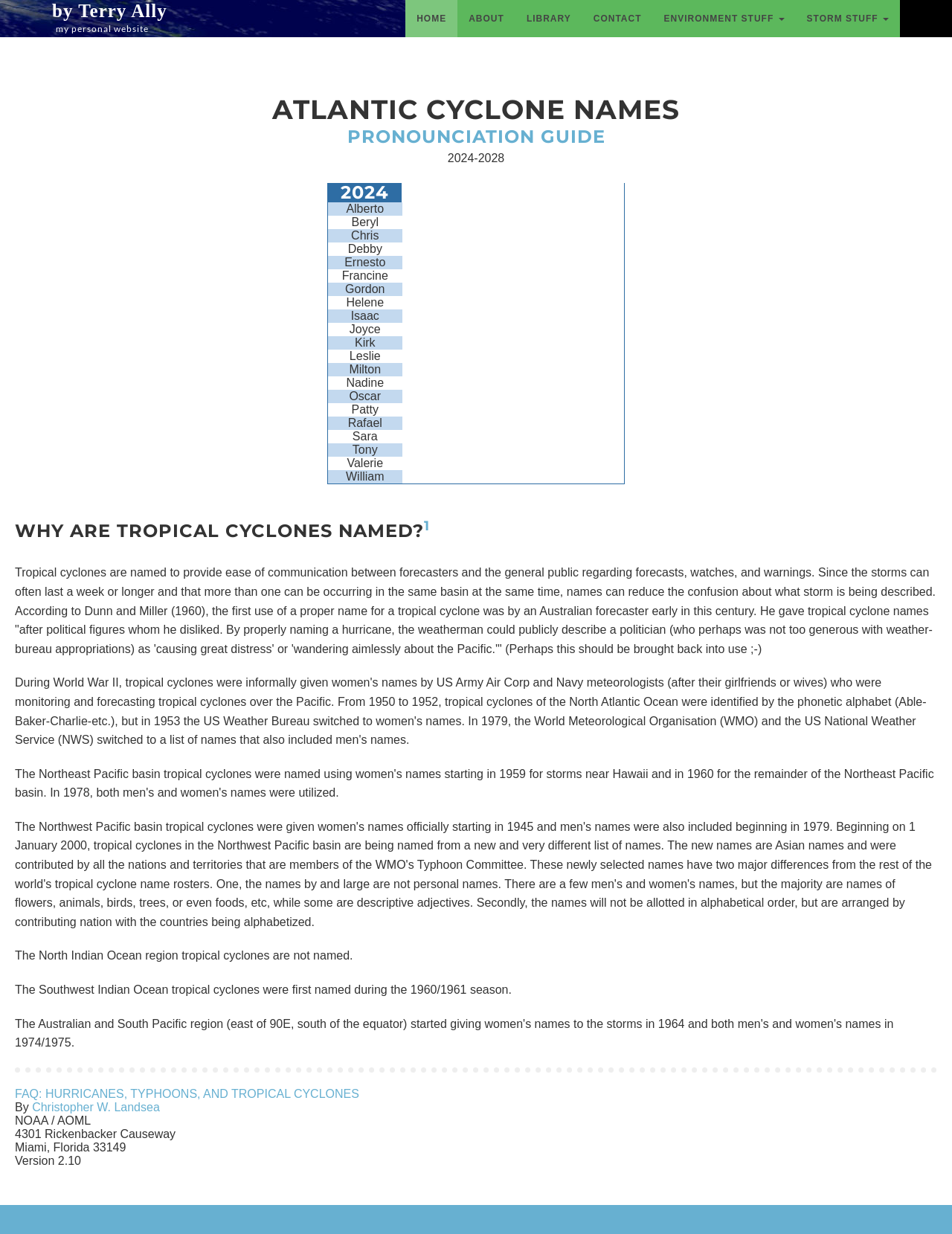Please provide a comprehensive response to the question based on the details in the image: What is the purpose of naming tropical cyclones?

The webpage explains that tropical cyclones are named to provide ease of communication between forecasters and the general public regarding forecasts, watches, and warnings, which reduces confusion about what storm is being described.